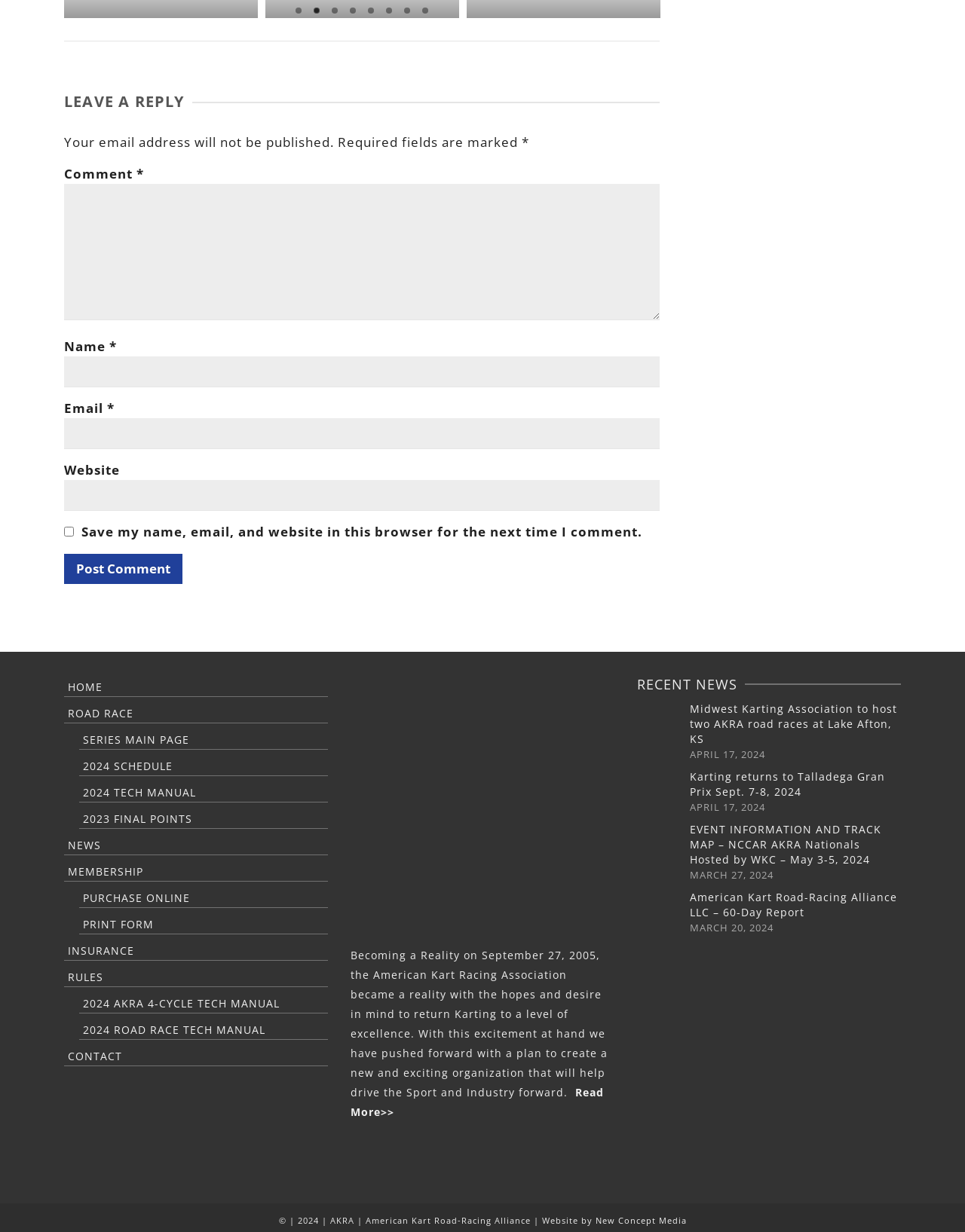What is the name of the organization?
Offer a detailed and full explanation in response to the question.

The name of the organization is mentioned in the text 'Becoming a Reality on September 27, 2005, the American Kart Racing Association became a reality...' and also in the footer section '© | 2024 | AKRA | American Kart Road-Racing Alliance | Website by'.